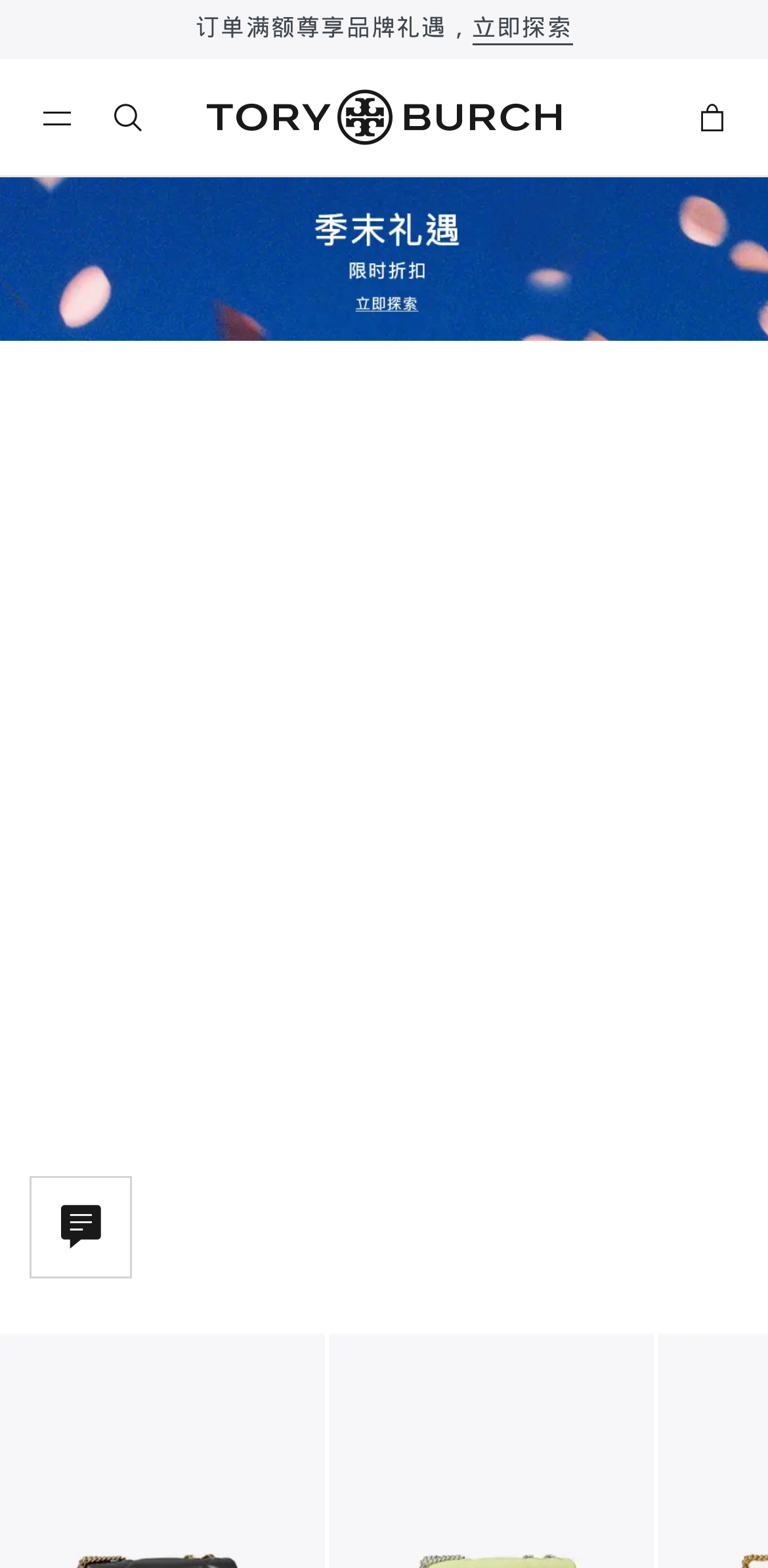What is the purpose of the image on the webpage?
From the image, respond using a single word or phrase.

Decoration